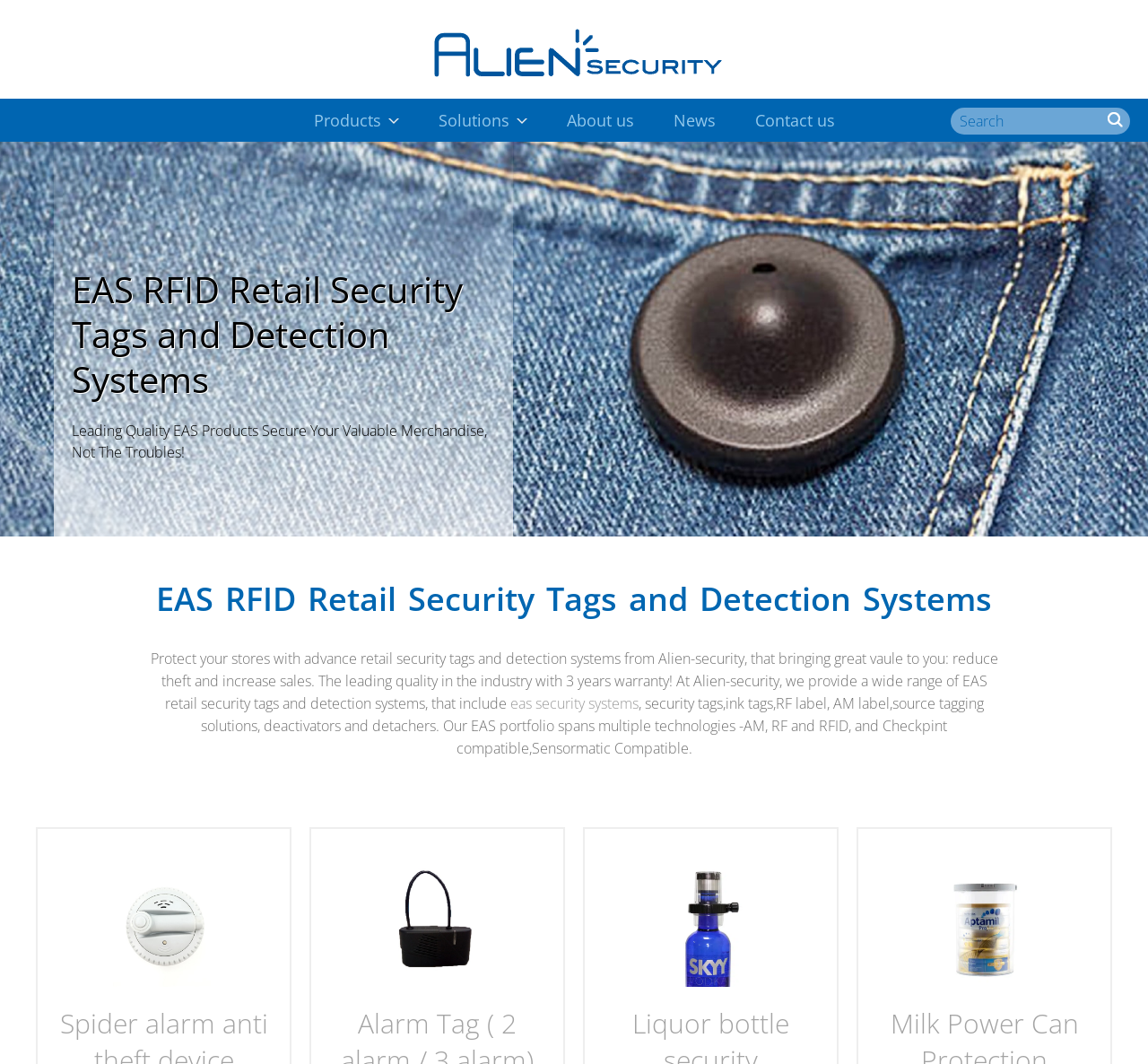Using the element description: "eas security systems", determine the bounding box coordinates. The coordinates should be in the format [left, top, right, bottom], with values between 0 and 1.

[0.444, 0.652, 0.556, 0.67]